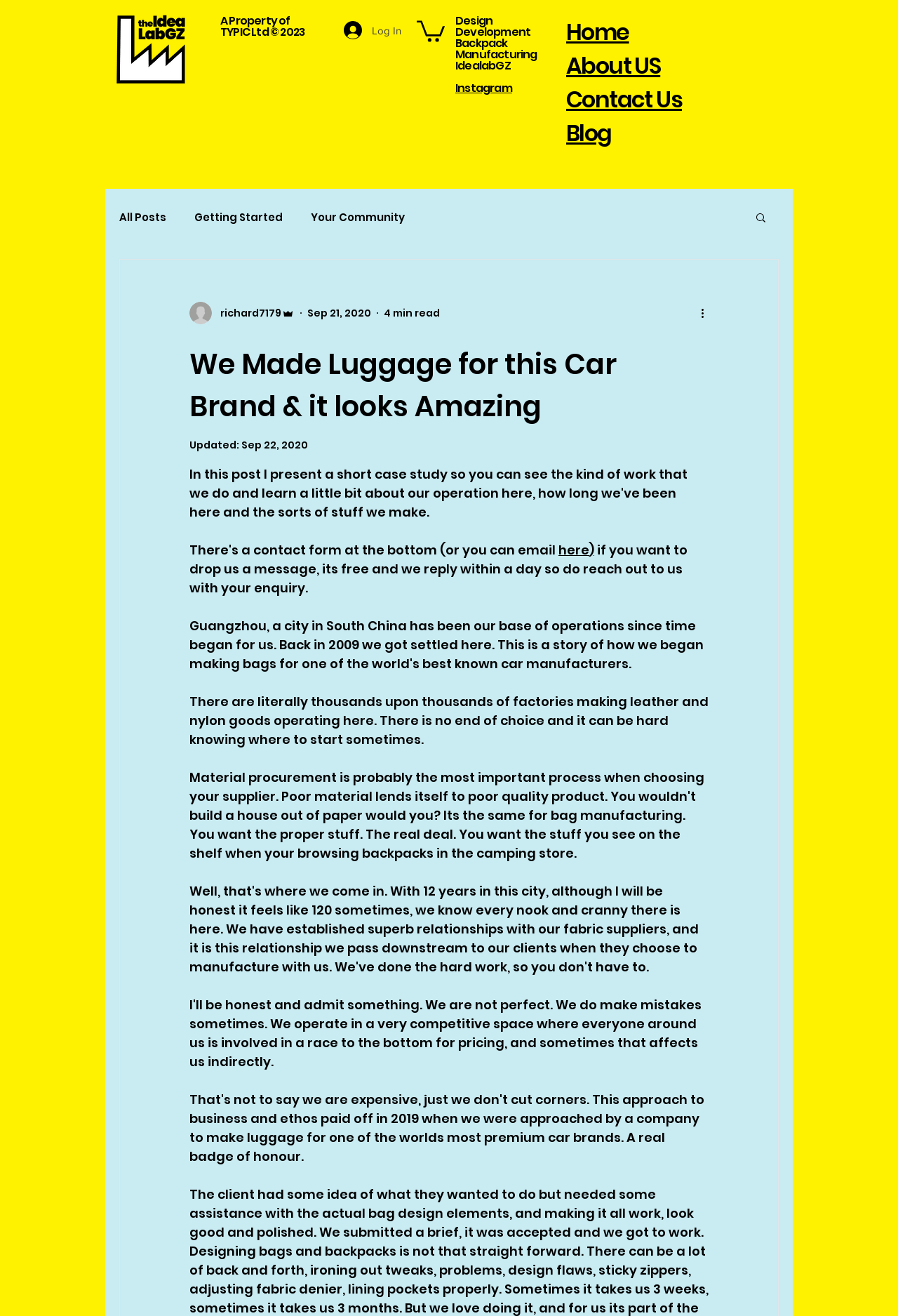Give a one-word or short-phrase answer to the following question: 
What is the purpose of the button at the top right corner?

Log In